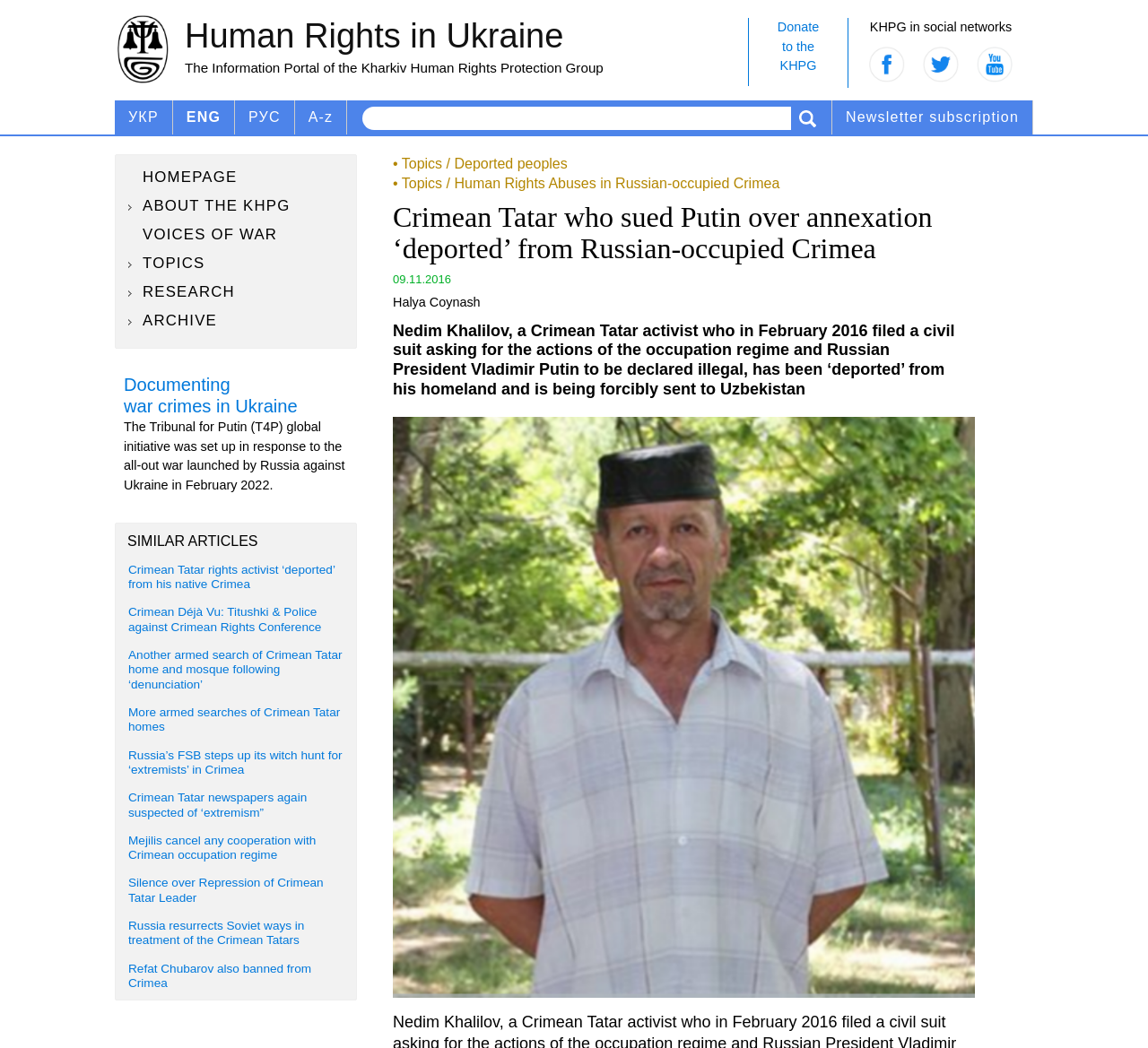What is the topic of the article?
Using the image as a reference, answer the question in detail.

I found the answer by reading the heading of the article, which says 'Crimean Tatar who sued Putin over annexation ‘deported’ from Russian-occupied Crimea'. This suggests that the topic of the article is a Crimean Tatar activist.